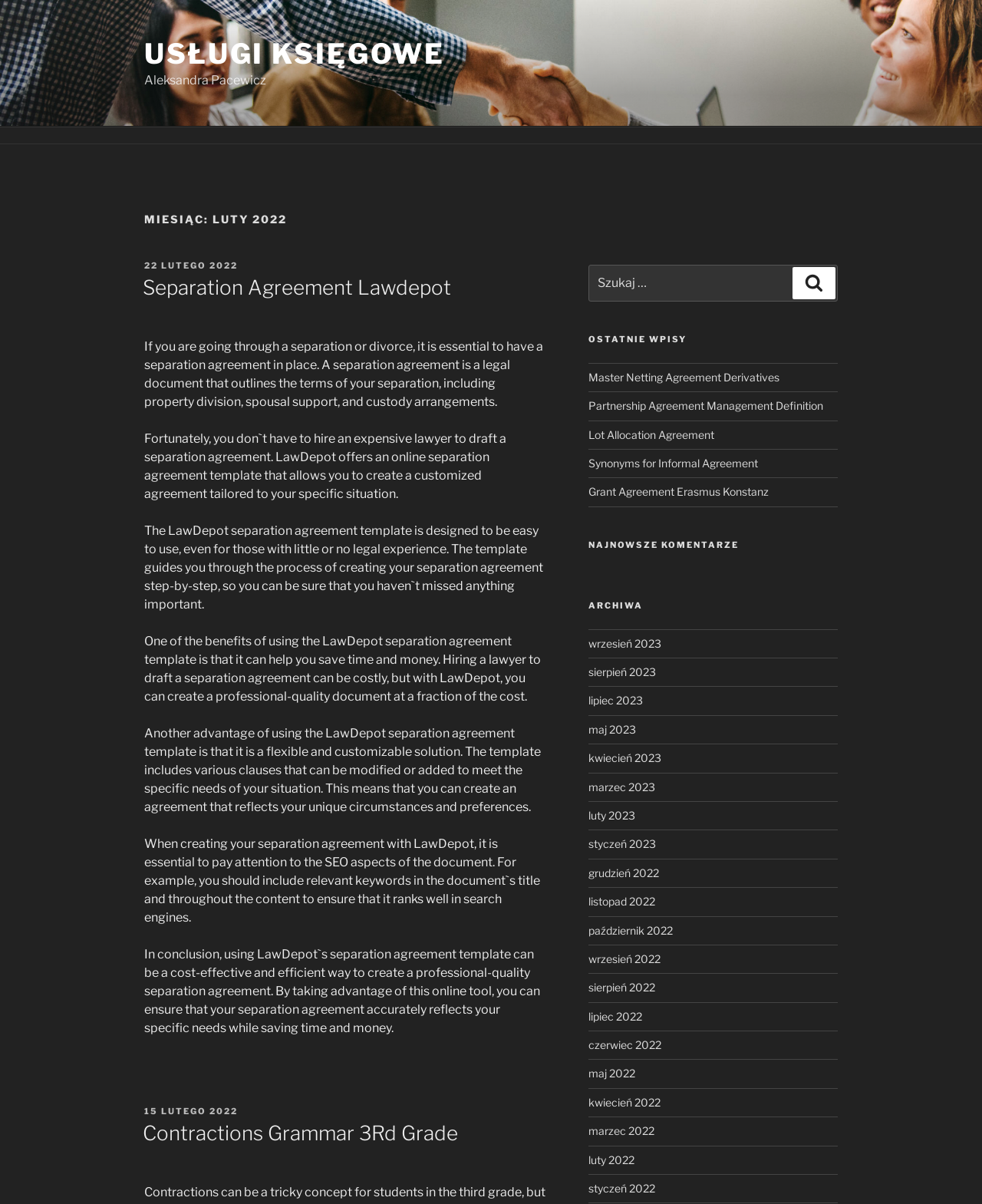Describe all the visual and textual components of the webpage comprehensively.

This webpage is about USŁUGI KSIĘGOWE (Accounting Services) and is focused on providing information and resources related to law and finance. At the top of the page, there is a link to "USŁUGI KSIĘGOWE" and a static text "Aleksandra Pacewicz". Below this, there is a heading "MIESIĄC: LUTY 2022" (Month: February 2022).

The main content of the page is divided into several sections. The first section is an article about separation agreements, which includes a heading "Separation Agreement Lawdepot" and several paragraphs of text discussing the importance of having a separation agreement, how to create one using LawDepot's online template, and the benefits of using this template.

Below this article, there are two more sections. The first section is a list of recent posts, with links to articles about various topics such as contractions grammar, master netting agreements, and partnership agreements. The second section is a list of archives, with links to articles from different months, ranging from February 2022 to September 2023.

On the right side of the page, there is a search bar with a button labeled "Szukaj" (Search). Below this, there are headings for "OSTATNIE WPISY" (Recent Posts), "NAJNOWSZE KOMENTARZE" (Latest Comments), and "ARCHIWA" (Archives), with links to related articles and archives.

Overall, the webpage is well-organized and easy to navigate, with clear headings and sections that help the user find the information they need.